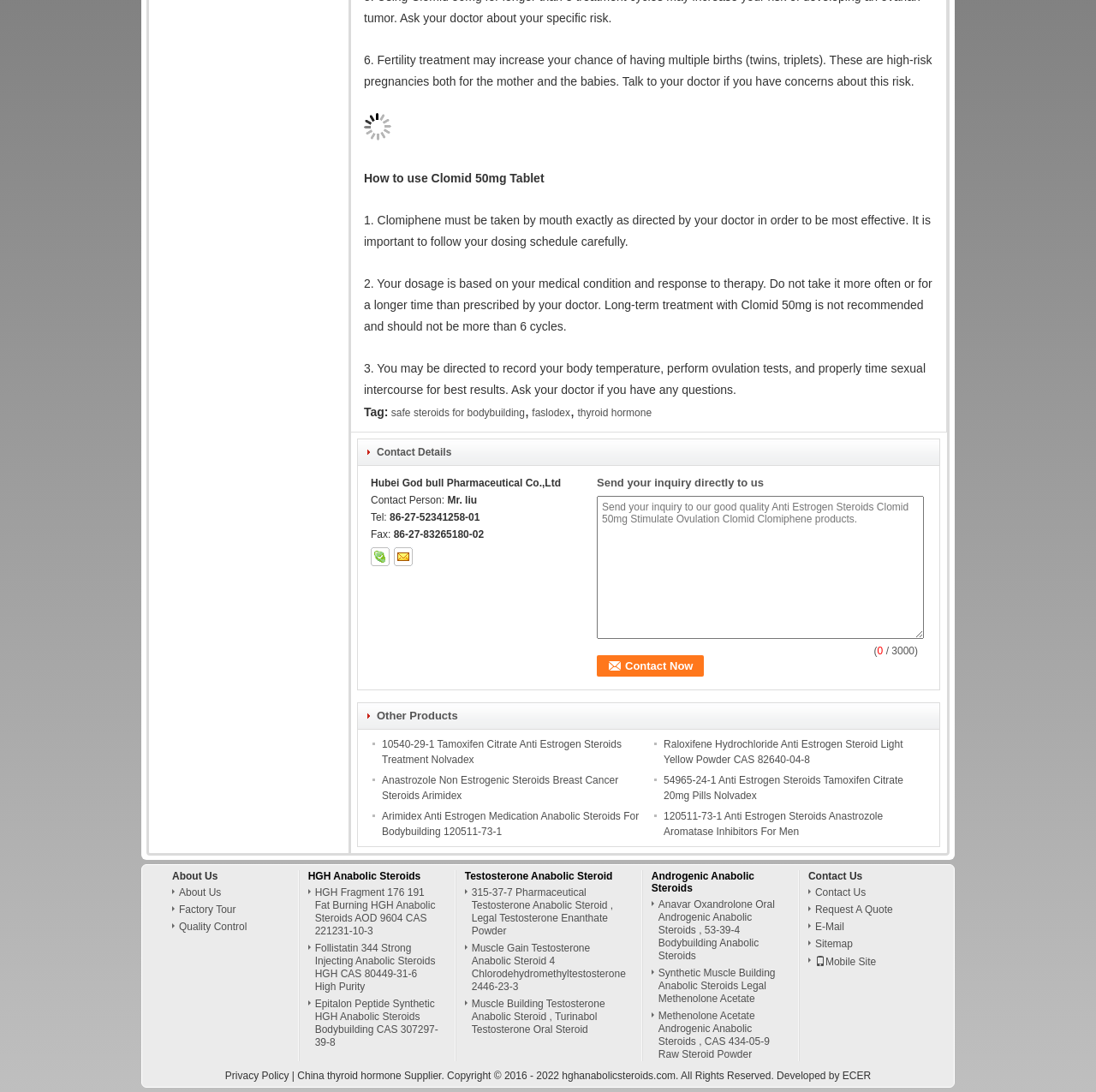Please identify the bounding box coordinates of the element's region that should be clicked to execute the following instruction: "Learn more about 'safe steroids for bodybuilding'". The bounding box coordinates must be four float numbers between 0 and 1, i.e., [left, top, right, bottom].

[0.357, 0.373, 0.479, 0.384]